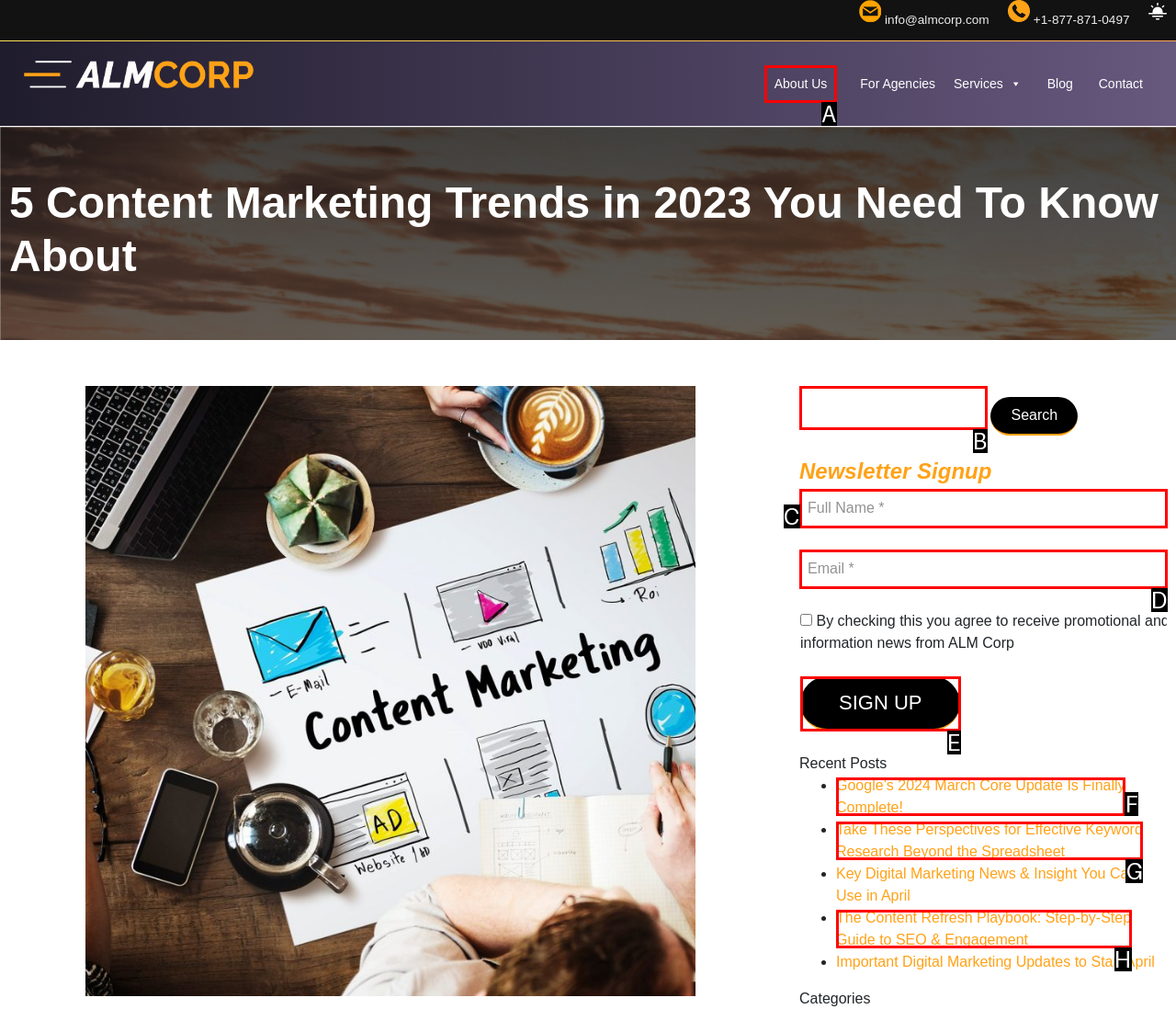Select the letter that corresponds to the UI element described as: Large Bibs
Answer by providing the letter from the given choices.

None